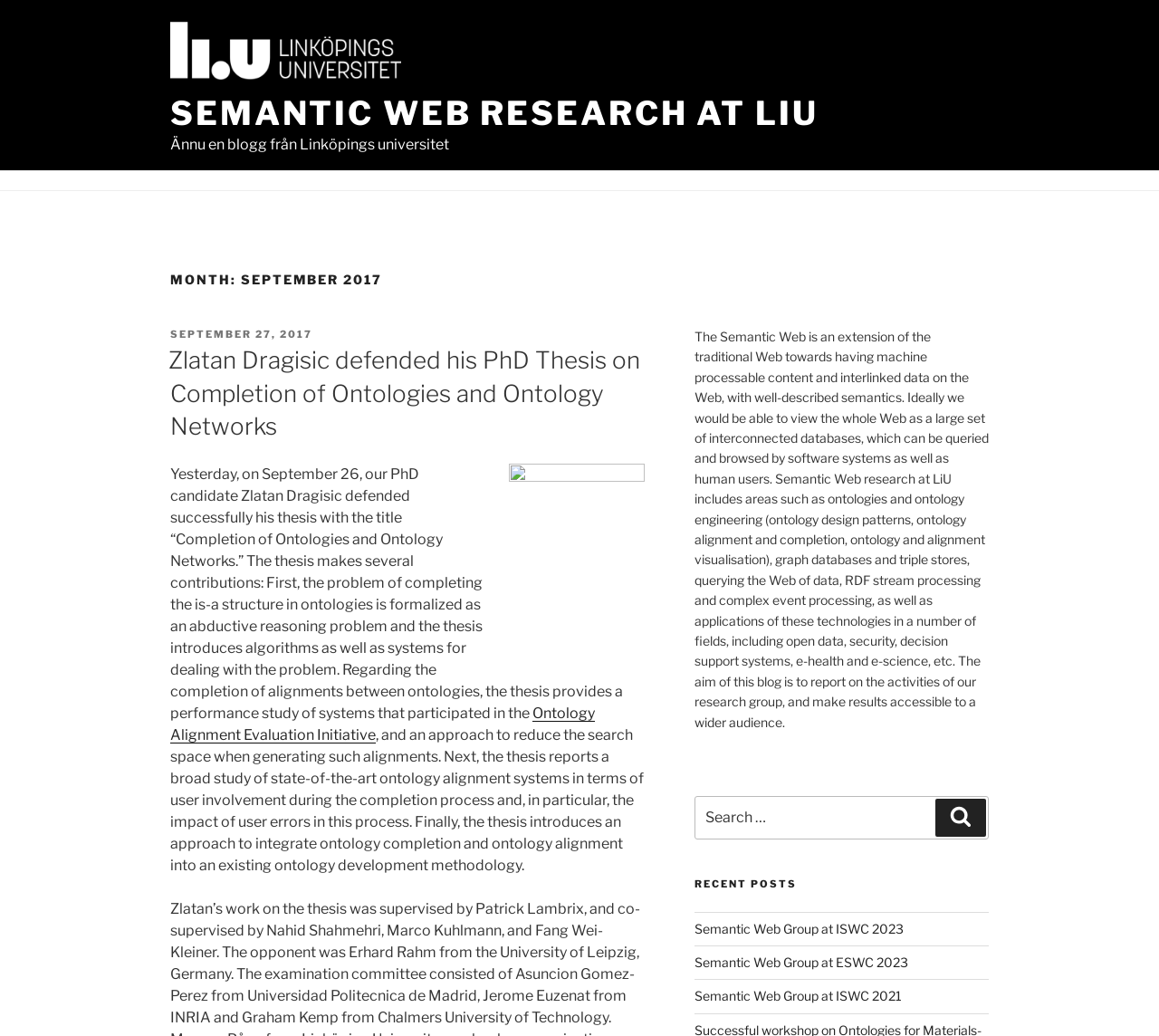Illustrate the webpage's structure and main components comprehensively.

This webpage is about Semantic Web research at Linköpings universitet (LiU) in September 2017. At the top, there is a link and an image with the same title "Semantic Web research at LiU". Below them, there is a static text "Ännu en blogg från Linköpings universitet" which means "Another blog from Linköpings universitet". 

On the left side, there is a heading "MONTH: SEPTEMBER 2017" followed by a section about a PhD thesis defense by Zlatan Dragisic. The section includes a link to the thesis title, a static text describing the thesis, and a link to the "Ontology Alignment Evaluation Initiative". 

On the right side, there is a long static text describing the Semantic Web, its research areas, and the aim of the blog. Below this text, there is a search box with a button labeled "Search". 

At the bottom, there is a heading "RECENT POSTS" followed by three links to recent posts about the Semantic Web Group's activities at ISWC and ESWC conferences in 2021 and 2023.